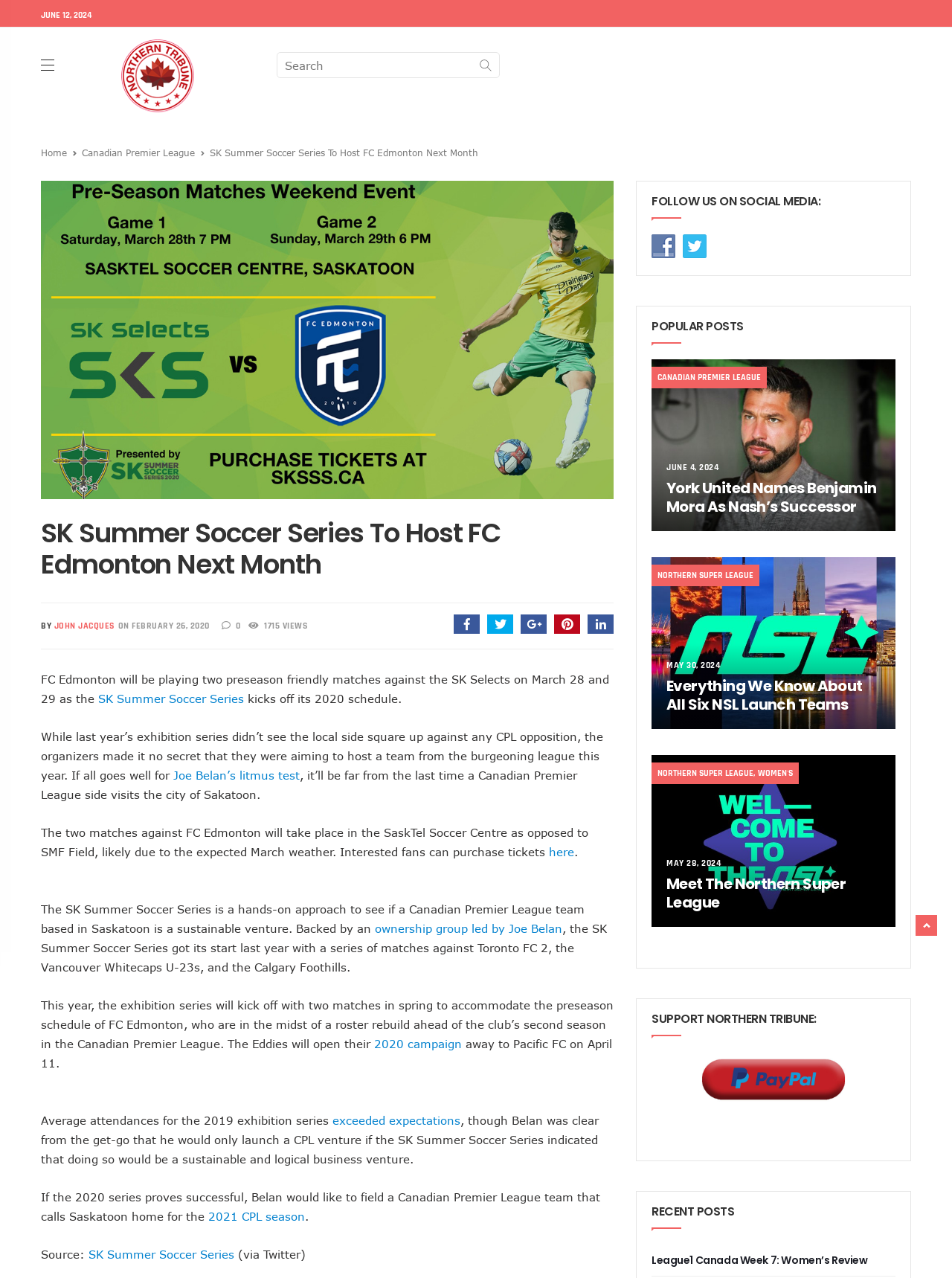Create a detailed summary of all the visual and textual information on the webpage.

The webpage is about the SK Summer Soccer Series, a preseason friendly match series, and its upcoming event featuring FC Edmonton. At the top of the page, there is a logo and a search bar. Below the search bar, there are navigation links to "Home" and "Canadian Premier League".

The main content of the page is an article about FC Edmonton's participation in the SK Summer Soccer Series. The article is divided into several paragraphs, with headings and links to other related articles. The text describes the event, including the dates and location of the matches, and provides background information on the SK Summer Soccer Series and its goals.

To the right of the main content, there are three columns of information. The top column contains social media links, including Facebook and Twitter. The middle column displays popular posts, with three articles listed, each with a heading, date, and link to the full article. The bottom column has a heading "SUPPORT NORTHERN TRIBUNE" and a PayPal button, followed by a "RECENT POSTS" section with a single link to an article.

At the very bottom of the page, there is a link to the SK Summer Soccer Series website.